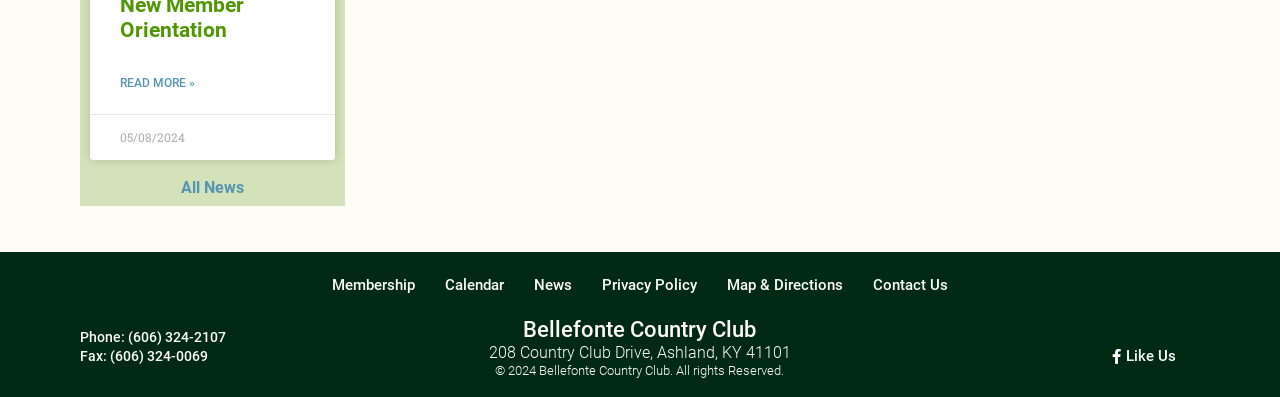How many links are there in the main navigation menu?
Based on the content of the image, thoroughly explain and answer the question.

I counted the number of link elements in the main navigation menu, which are 'Membership', 'Calendar', 'News', 'Privacy Policy', 'Map & Directions', 'Contact Us', and 'All News'. There are 7 links in total.